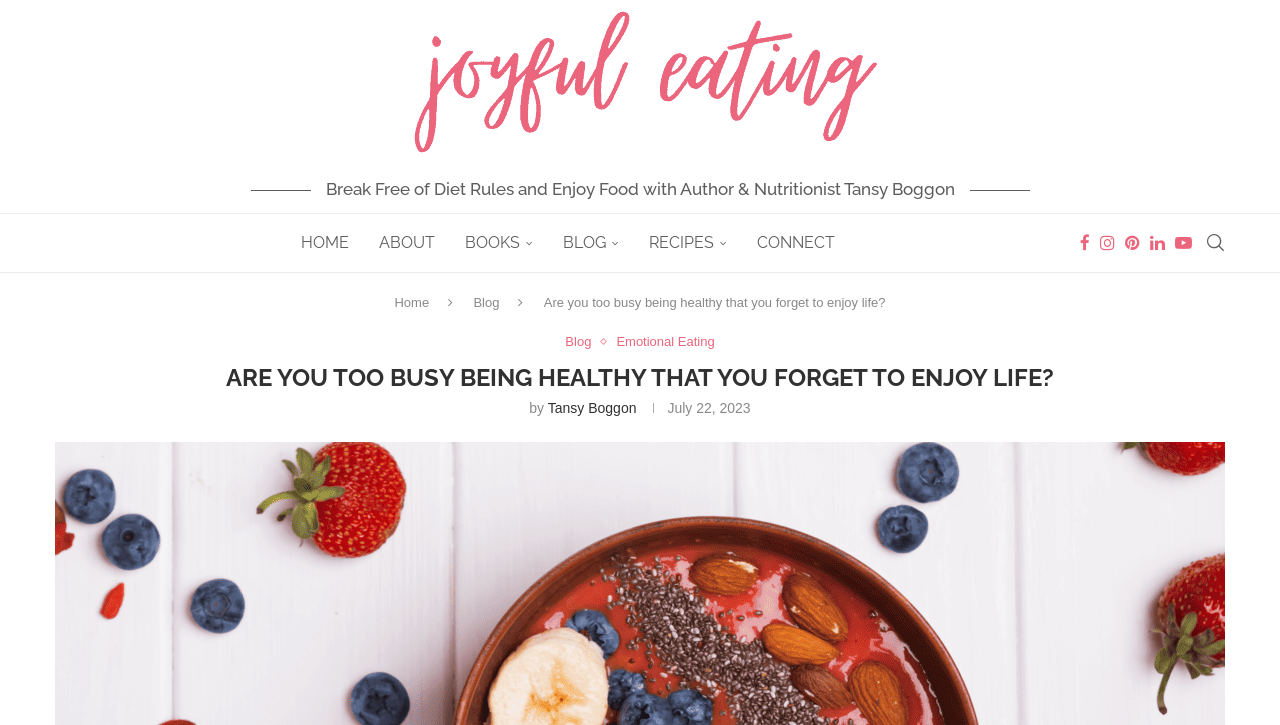Please provide the bounding box coordinates for the element that needs to be clicked to perform the instruction: "Click on Joyful Eating Nutrition". The coordinates must consist of four float numbers between 0 and 1, formatted as [left, top, right, bottom].

[0.266, 0.014, 0.734, 0.221]